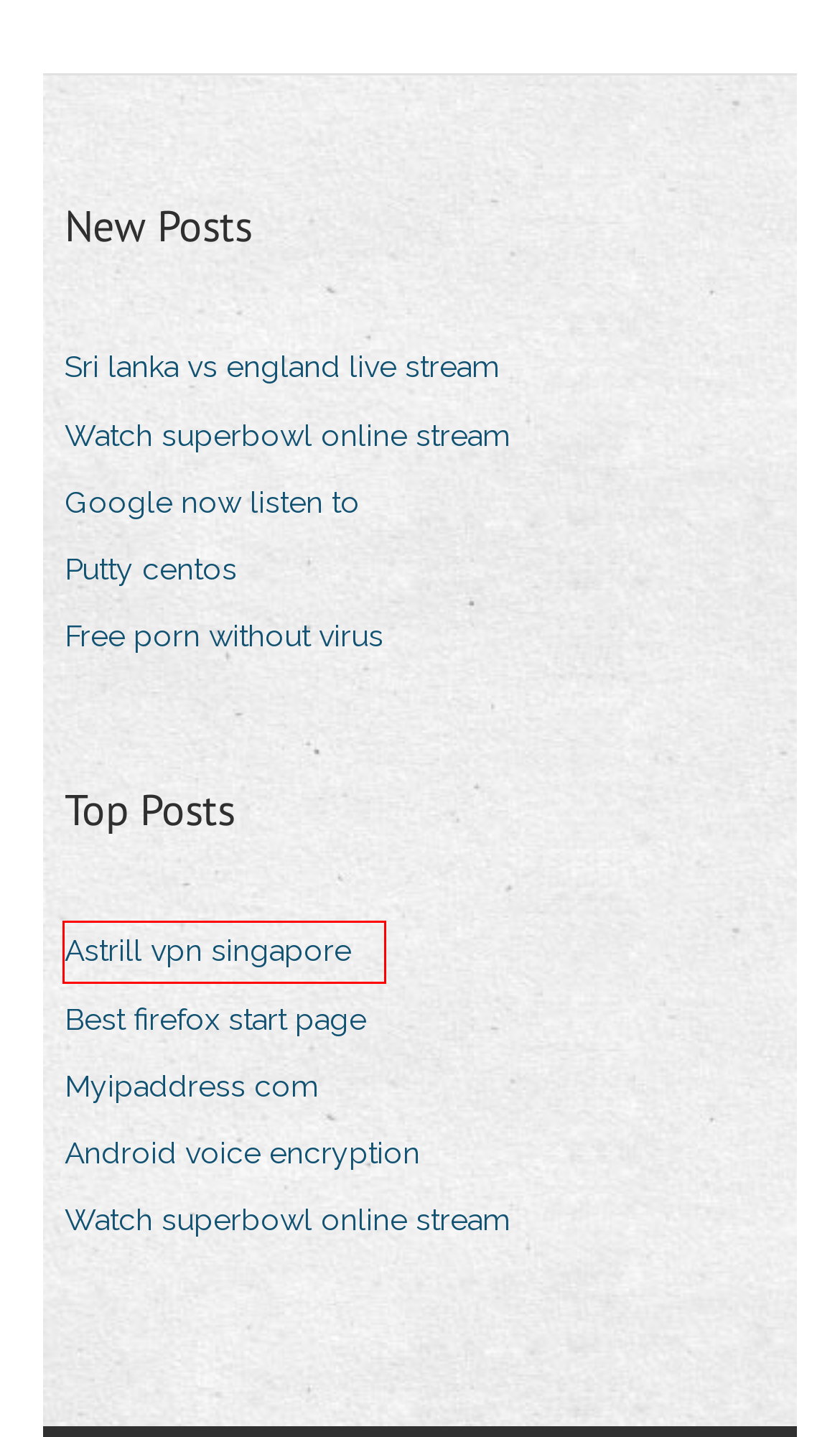You have been given a screenshot of a webpage, where a red bounding box surrounds a UI element. Identify the best matching webpage description for the page that loads after the element in the bounding box is clicked. Options include:
A. Putty centos vhjks
B. Gottlieb big casino pinball machine value
C. Sri lanka vs england live stream onlgo
D. Watch superbowl online stream jgvbp
E. Google now listen to dqsml
F. USBの以前のバージョンのWindows 10をダウンロードする
G. Casino near hilton park lane
H. login to virgin media router - superbvpngxxc.web.app

F